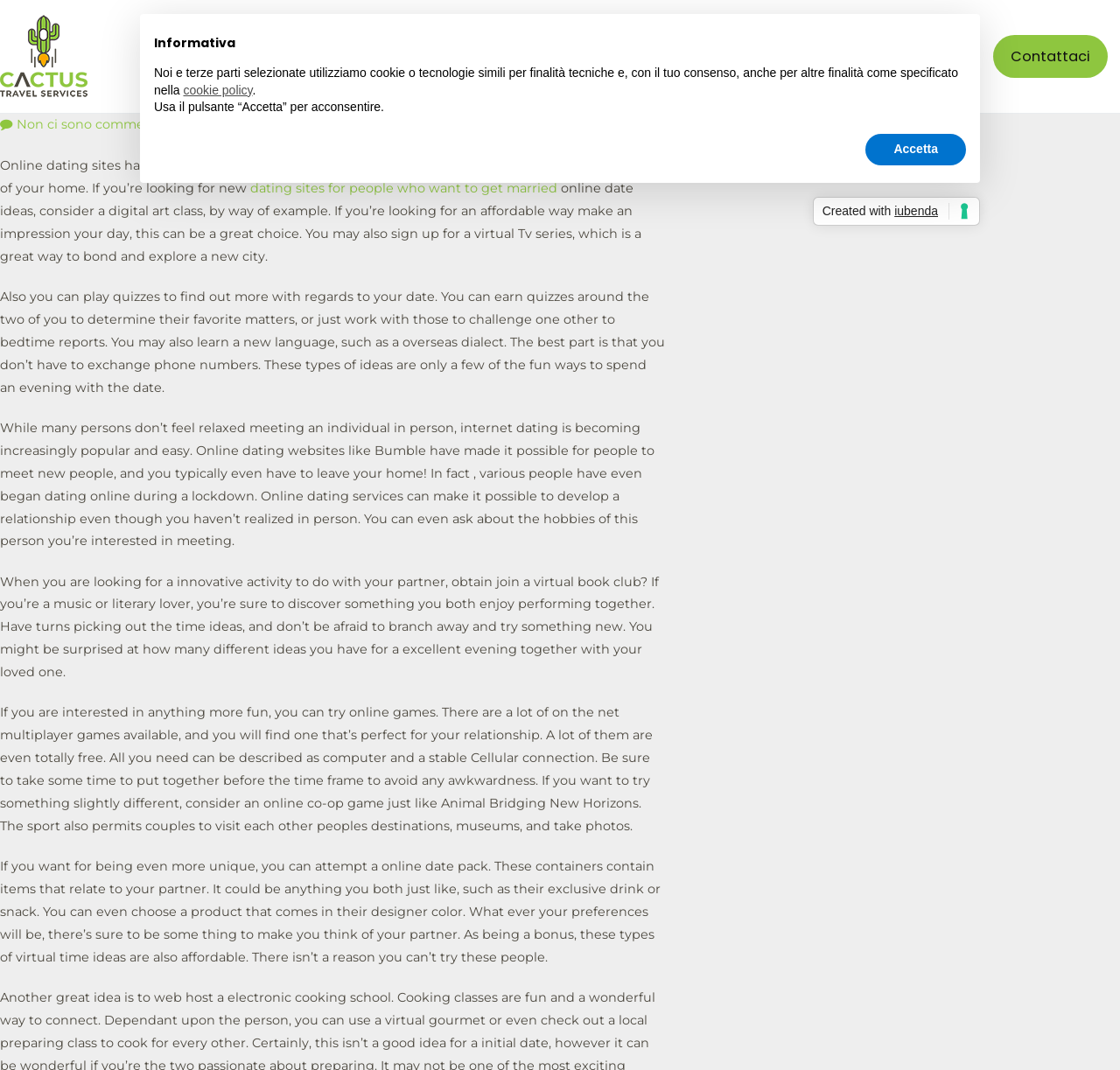Please locate the bounding box coordinates for the element that should be clicked to achieve the following instruction: "Click the 'Home' link". Ensure the coordinates are given as four float numbers between 0 and 1, i.e., [left, top, right, bottom].

[0.518, 0.041, 0.556, 0.065]